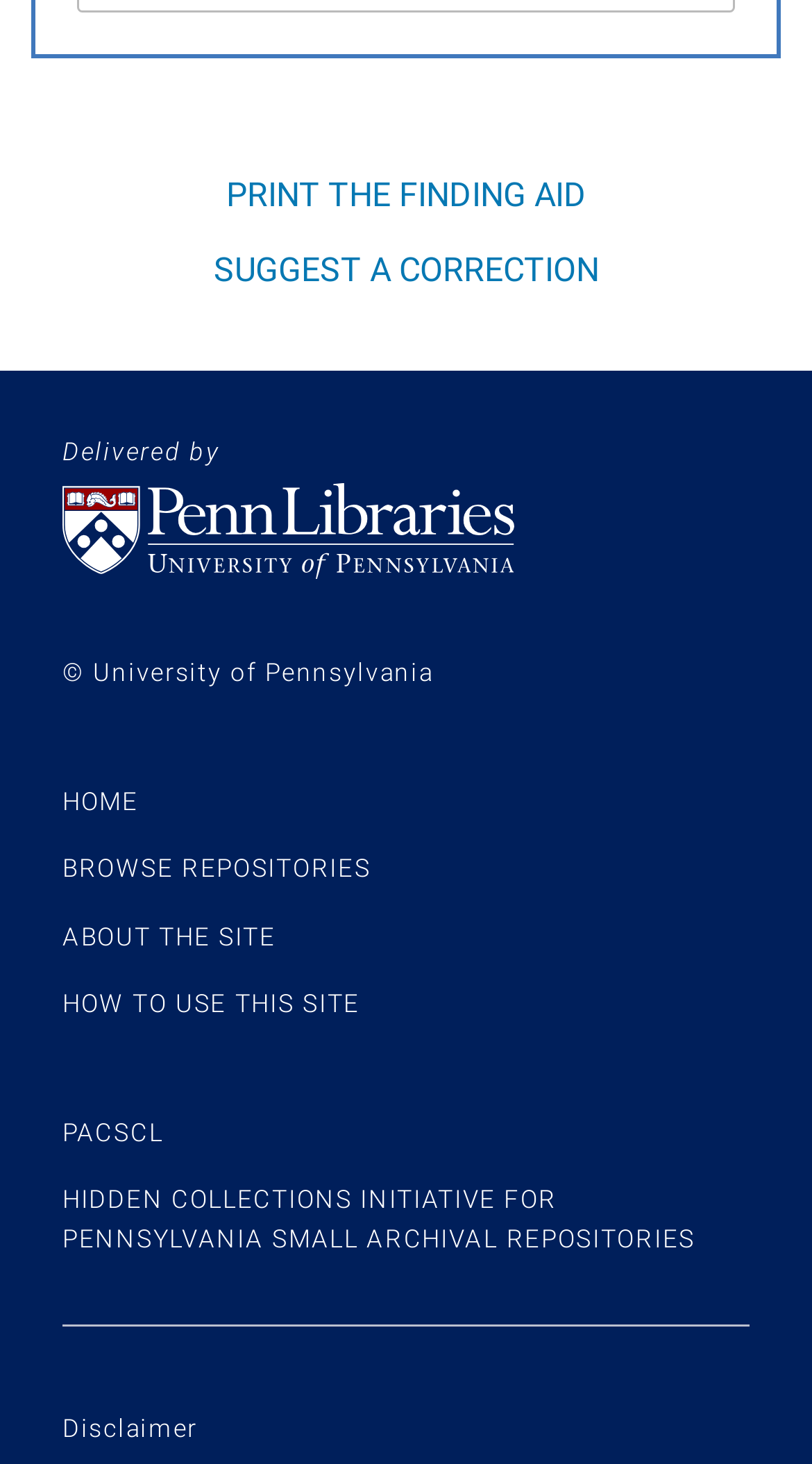Provide the bounding box coordinates of the HTML element this sentence describes: "Browse Repositories".

[0.077, 0.584, 0.457, 0.604]